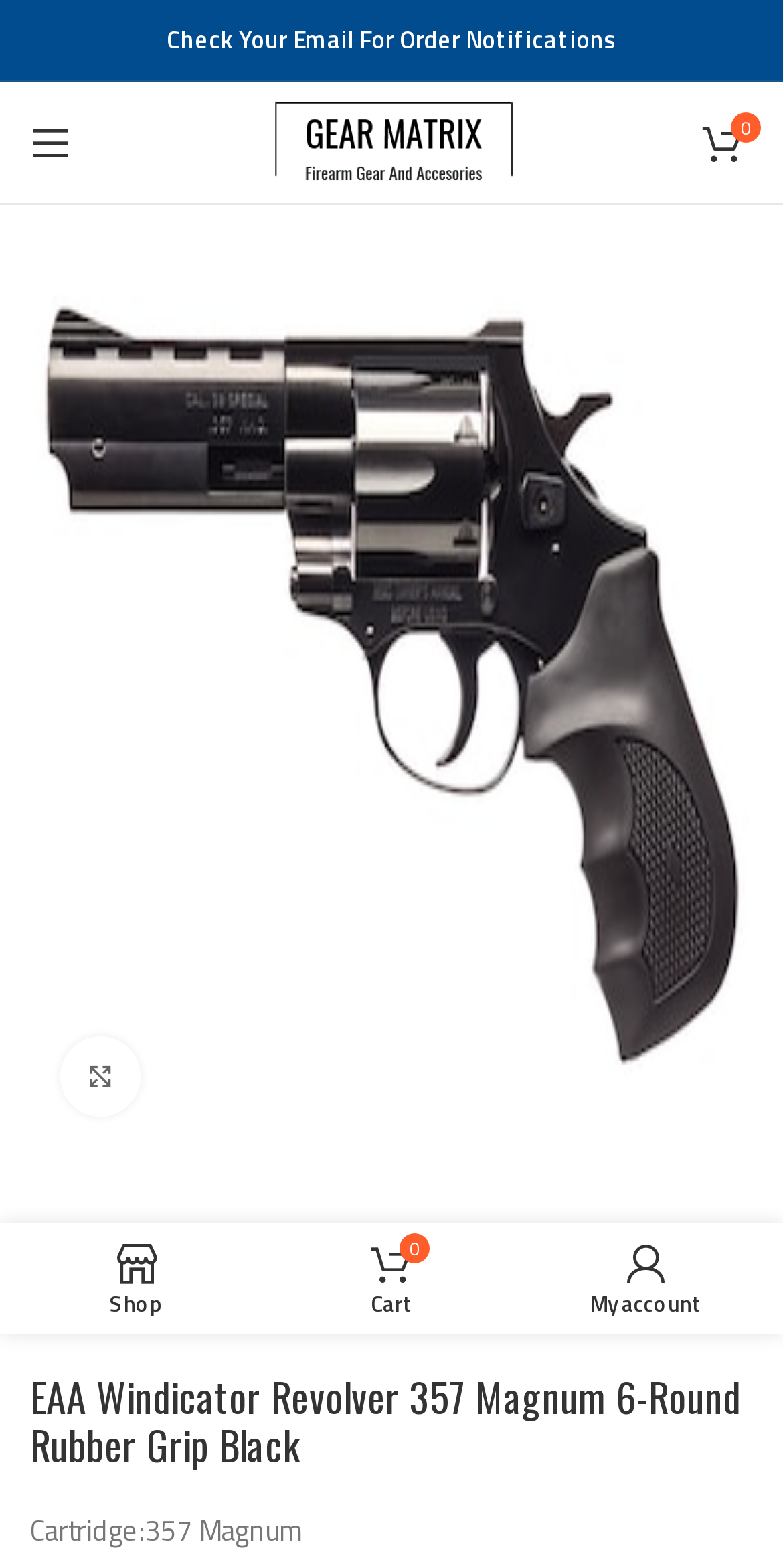Determine the bounding box coordinates of the element that should be clicked to execute the following command: "Go to previous product".

[0.808, 0.823, 0.859, 0.849]